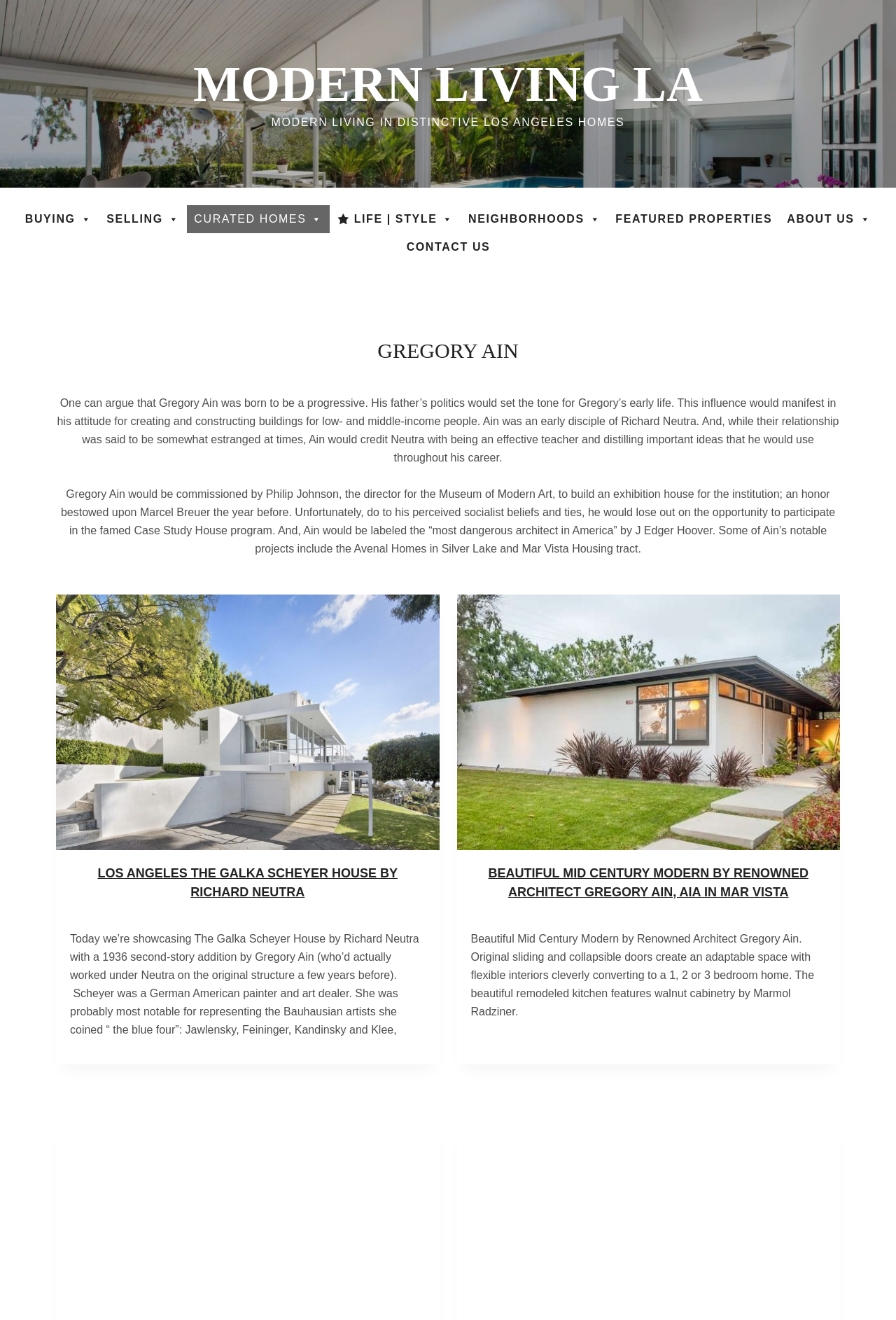Please identify the bounding box coordinates of the clickable area that will allow you to execute the instruction: "Read about Gregory Ain's early life".

[0.064, 0.301, 0.936, 0.351]